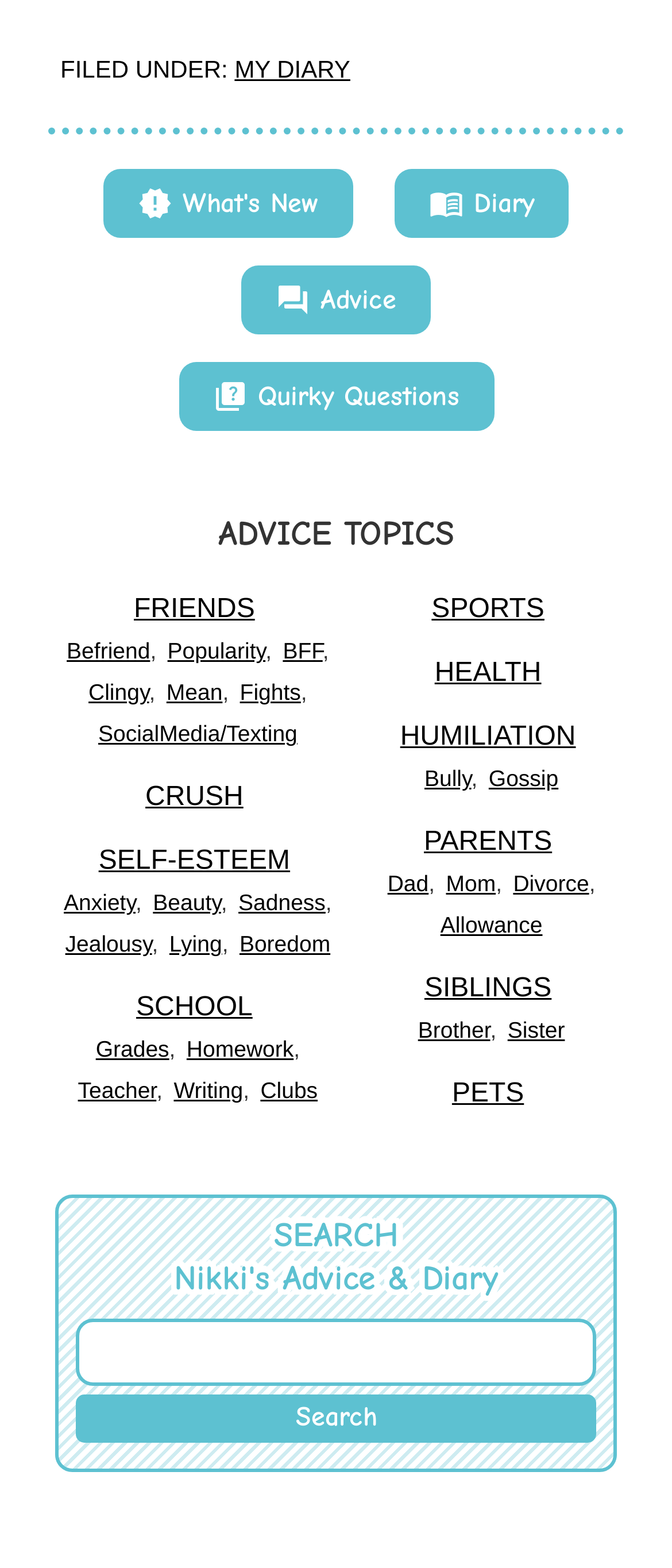Determine the bounding box coordinates of the clickable element to achieve the following action: 'Explore Brochures and Flyers'. Provide the coordinates as four float values between 0 and 1, formatted as [left, top, right, bottom].

None